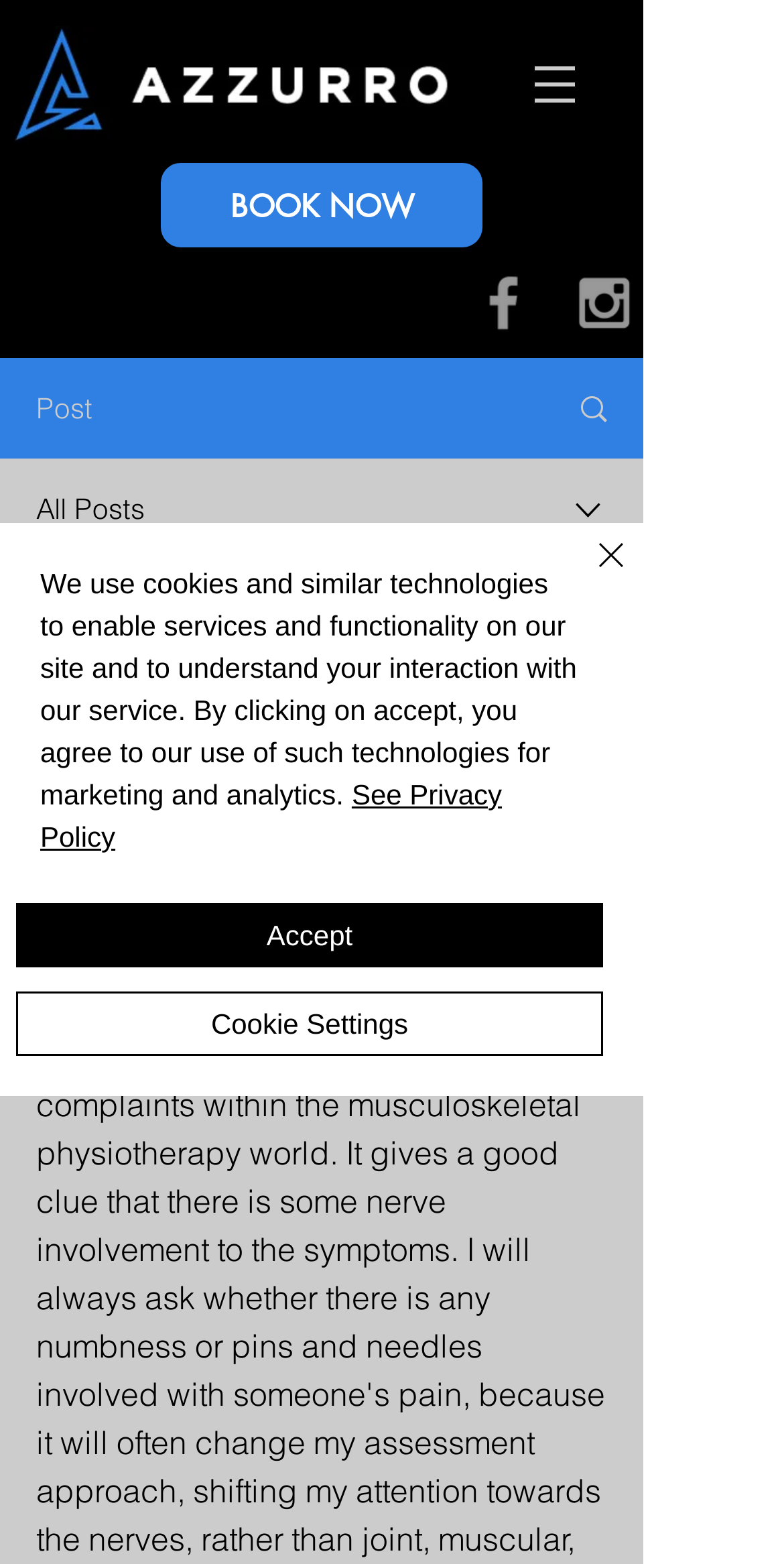What is the topic of the blog post?
Kindly offer a detailed explanation using the data available in the image.

I found the heading 'Numbness and pins and needles. What are they telling you?' which is likely the title of the blog post. This suggests that the topic of the post is related to numbness and pins and needles.